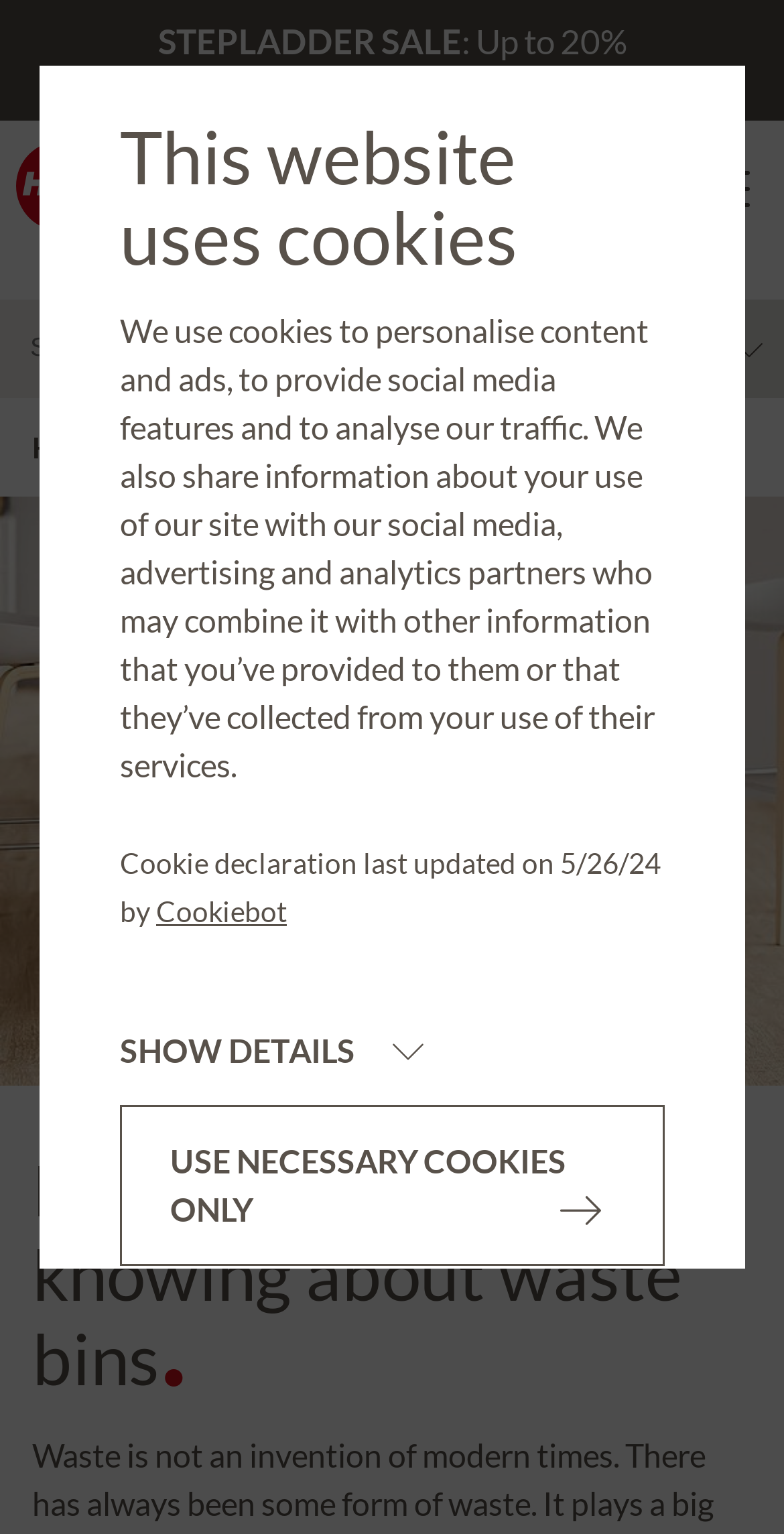Locate the bounding box coordinates of the element I should click to achieve the following instruction: "Learn about waste bins".

[0.041, 0.746, 0.959, 0.912]